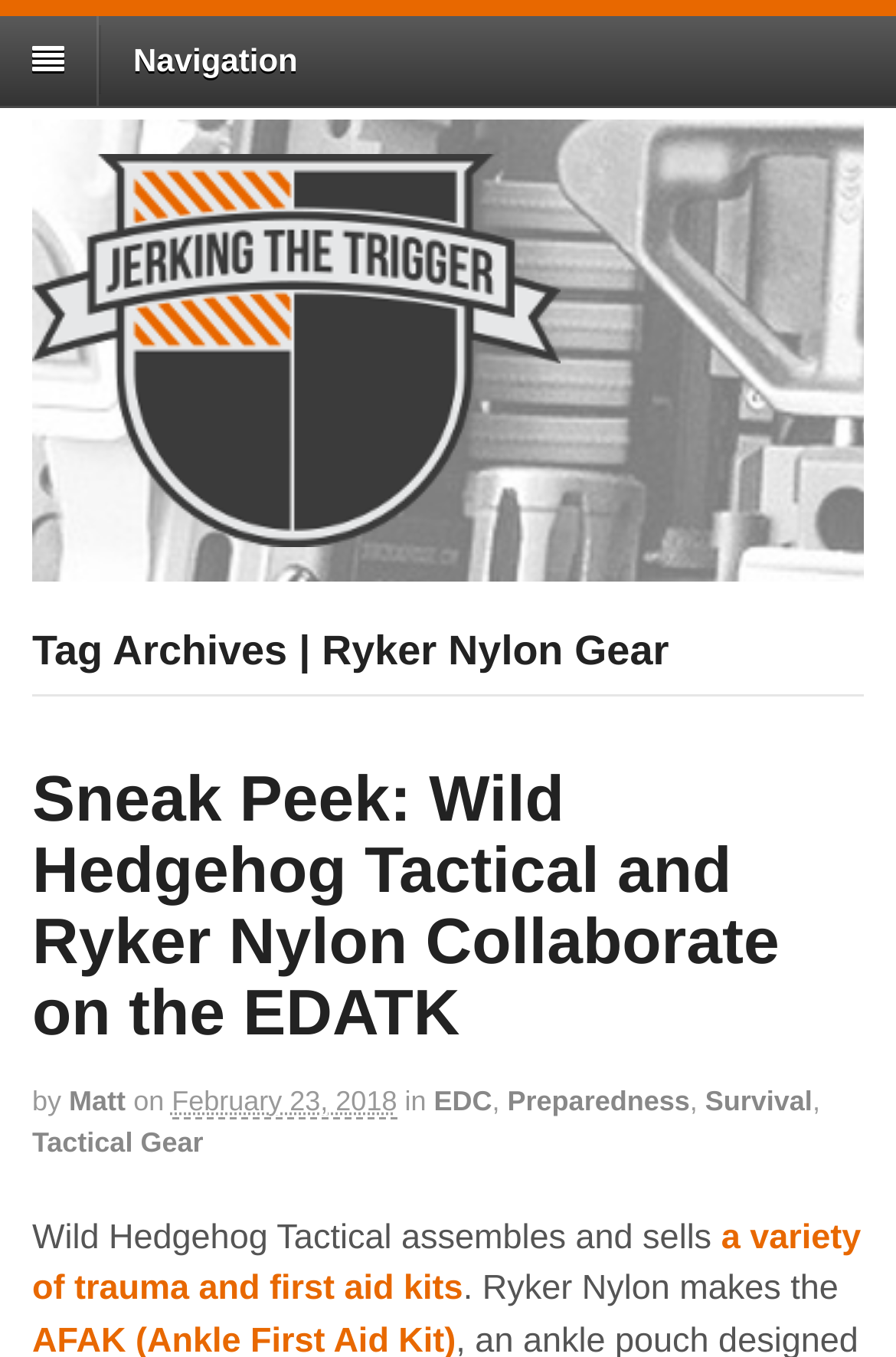Pinpoint the bounding box coordinates of the area that should be clicked to complete the following instruction: "Explore Tactical Gear". The coordinates must be given as four float numbers between 0 and 1, i.e., [left, top, right, bottom].

[0.036, 0.831, 0.227, 0.854]